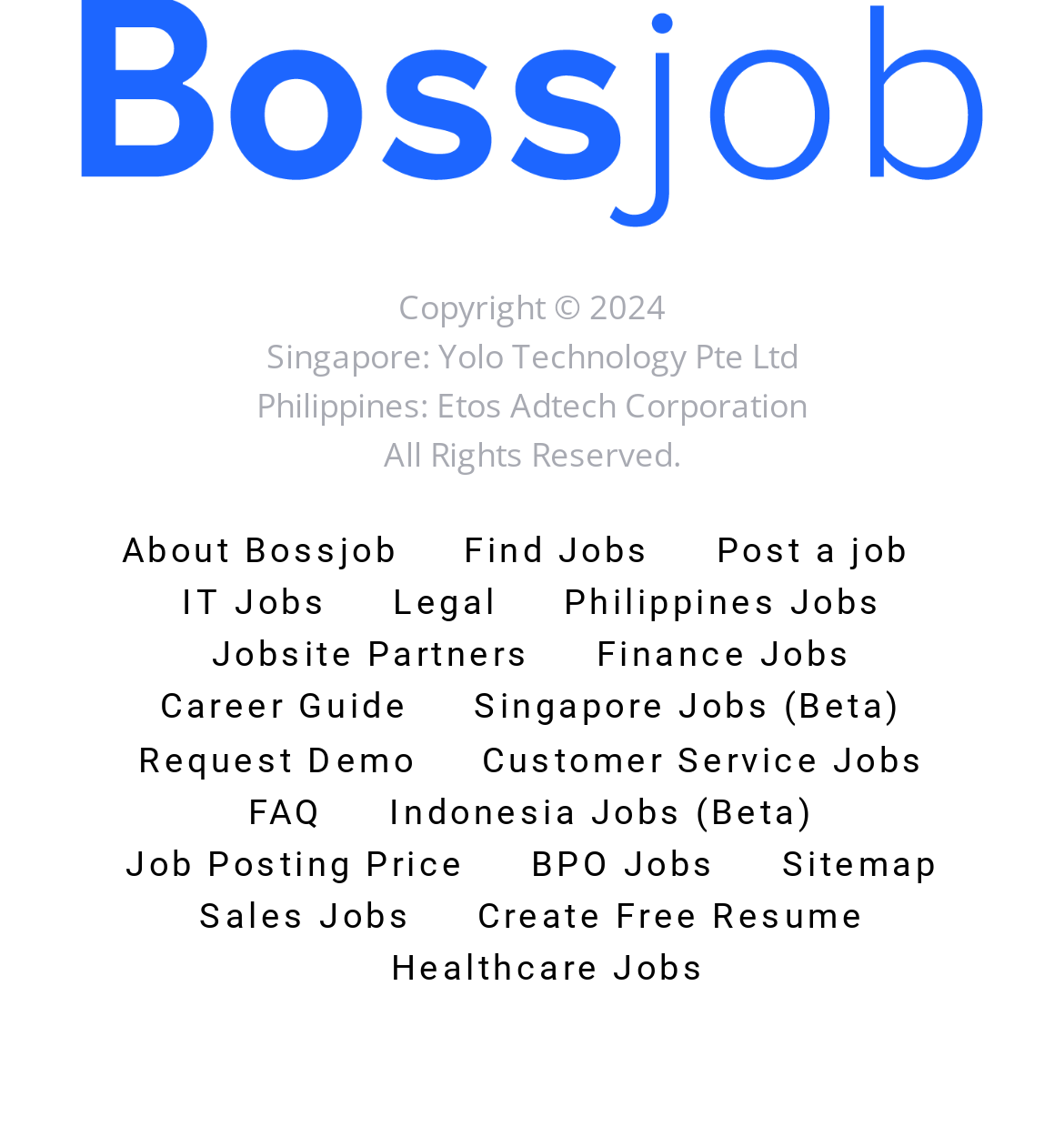Locate the bounding box coordinates of the element that should be clicked to execute the following instruction: "View Career Guide".

[0.12, 0.653, 0.415, 0.699]